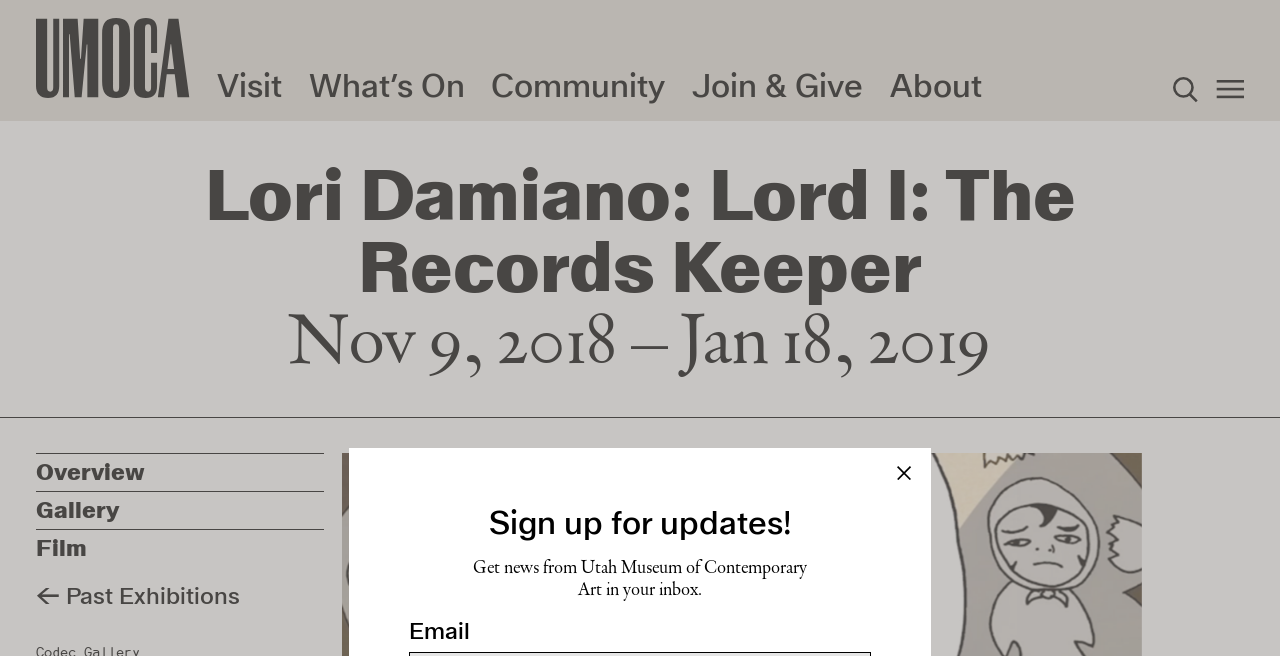Can you determine the bounding box coordinates of the area that needs to be clicked to fulfill the following instruction: "View the 'Overview' of the exhibition"?

[0.028, 0.691, 0.254, 0.749]